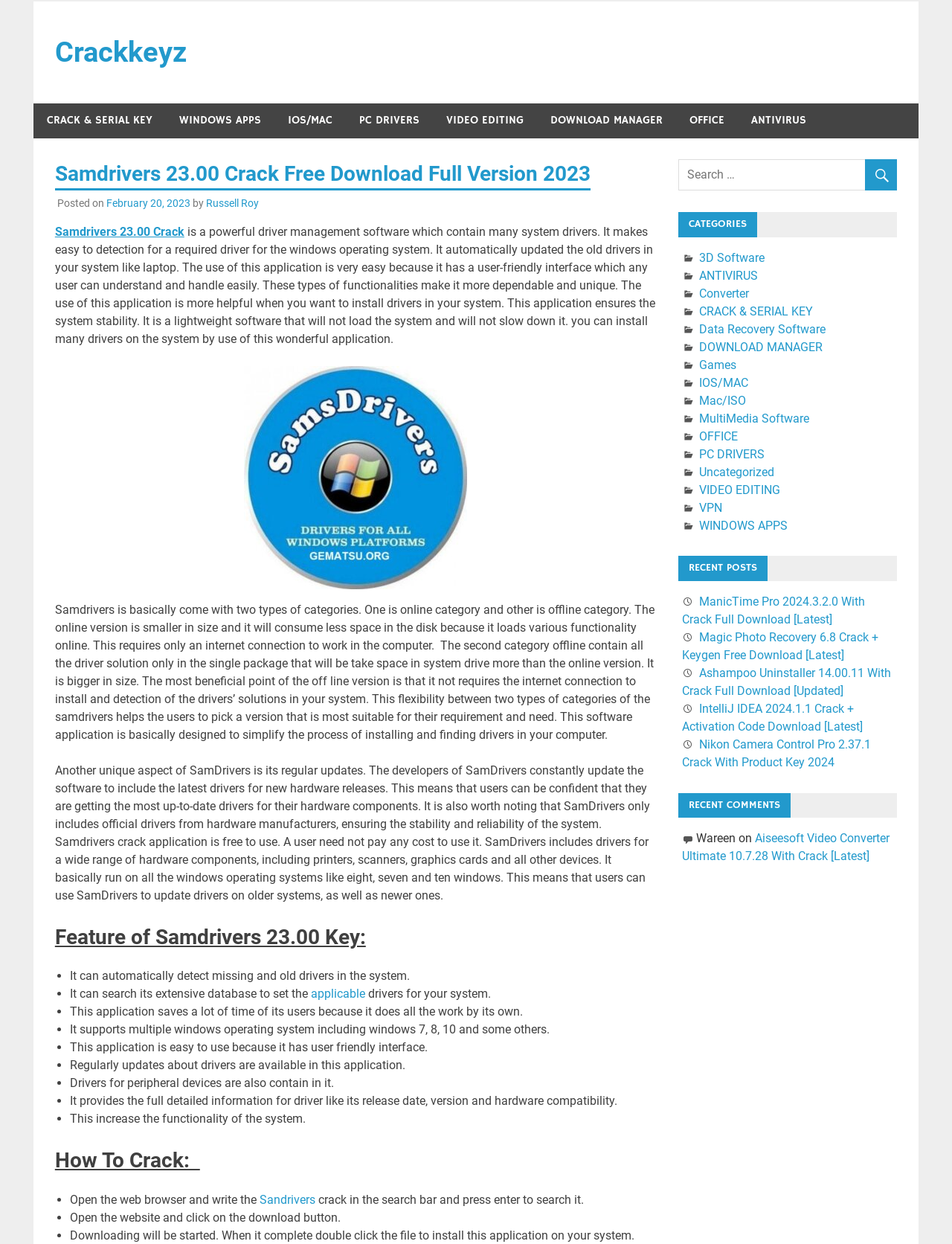Can you identify the bounding box coordinates of the clickable region needed to carry out this instruction: 'Click on the 'DOWNLOAD MANAGER' link'? The coordinates should be four float numbers within the range of 0 to 1, stated as [left, top, right, bottom].

[0.564, 0.083, 0.71, 0.111]